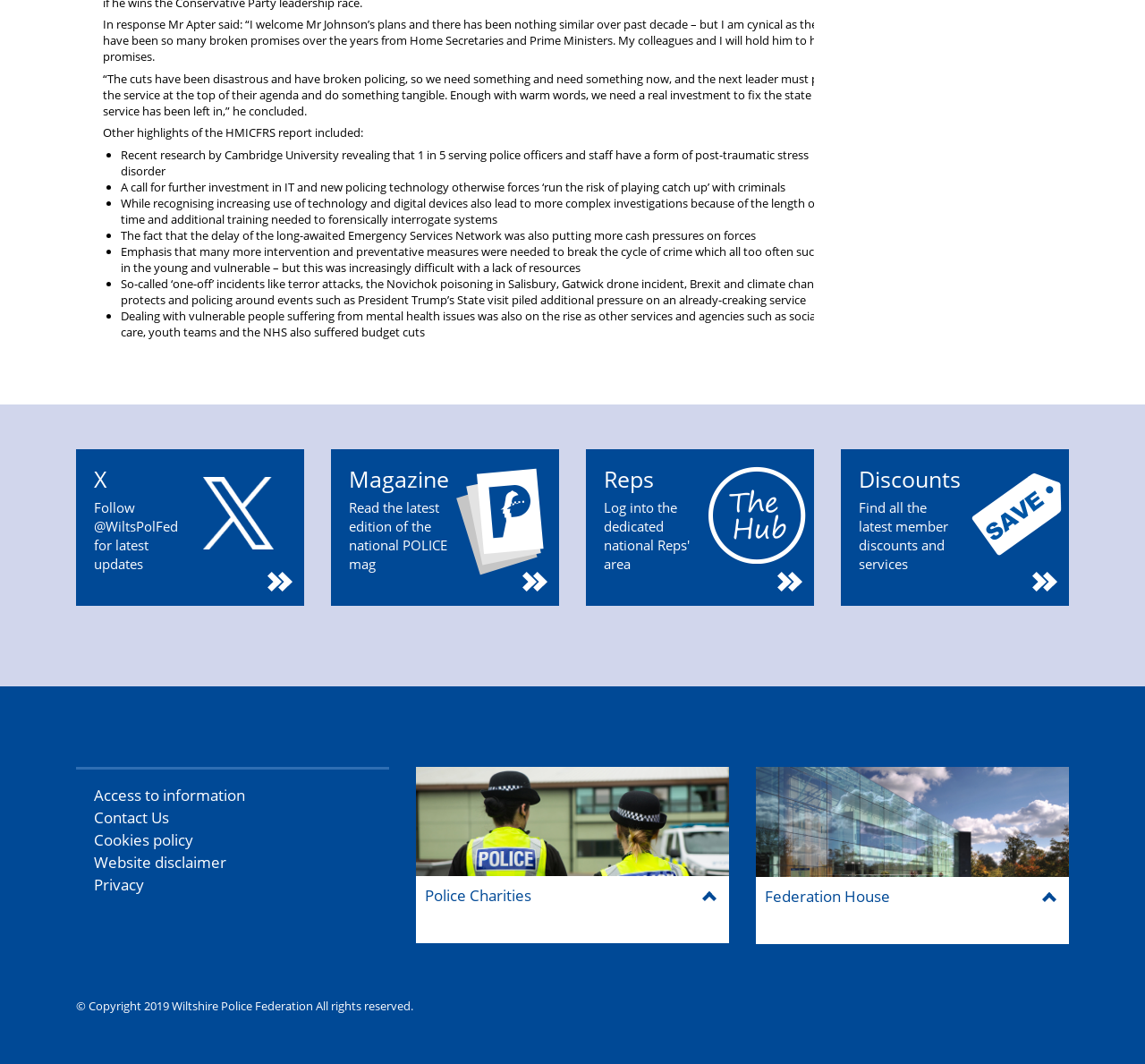Who said he welcomes Mr Johnson's plans?
Using the details from the image, give an elaborate explanation to answer the question.

The quote 'In response Mr Apter said: “I welcome Mr Johnson’s plans and there has been nothing similar over past decade – but I am cynical as there have been so many broken promises over the years from Home Secretaries and Prime Ministers.' is attributed to Mr Apter, indicating that he is the one who said he welcomes Mr Johnson's plans.